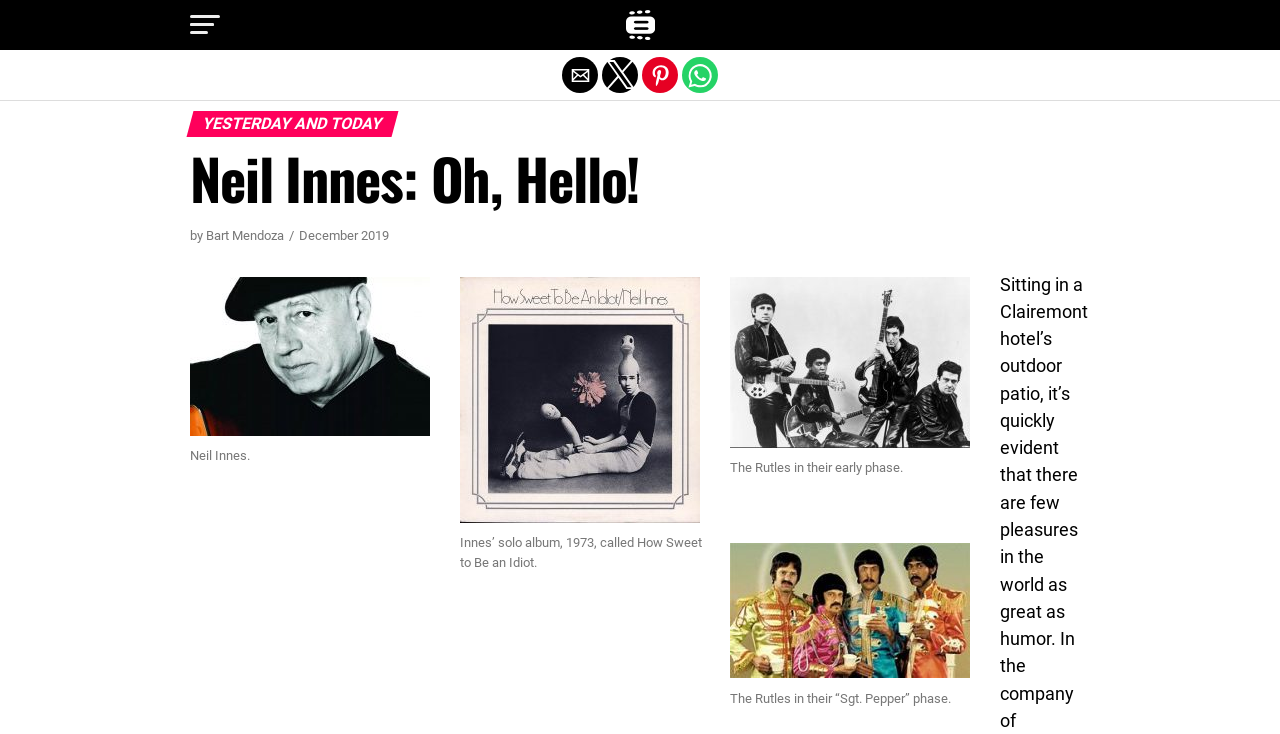Explain the webpage in detail, including its primary components.

The webpage appears to be an article about Neil Innes, a musician, writer, and actor. At the top of the page, there is a header section with a title "Neil Innes: Oh, Hello!" and a subtitle "YESTERDAY AND TODAY". Below the title, there is a byline "by Bart Mendoza" and a date "December 2019".

On the top-right corner, there are social media sharing buttons, including email, Twitter, Pinterest, and WhatsApp. Next to the sharing buttons, there is a logo of "San Diego Troubadour" with a link to the website.

The main content of the article is divided into sections, each with a heading and a corresponding image. The first section has a heading "Neil Innes." and an image below it. The second section has a heading about Innes' solo album, "How Sweet to Be an Idiot", released in 1973, accompanied by an image. The third section has a heading about "The Rutles in their early phase" with an image, and the fourth section has a heading about "The Rutles in their “Sgt. Pepper” phase" with another image.

Throughout the article, there are links to other pages or websites, but their contents are not specified. At the very bottom of the page, there is a link to exit the mobile version of the website.